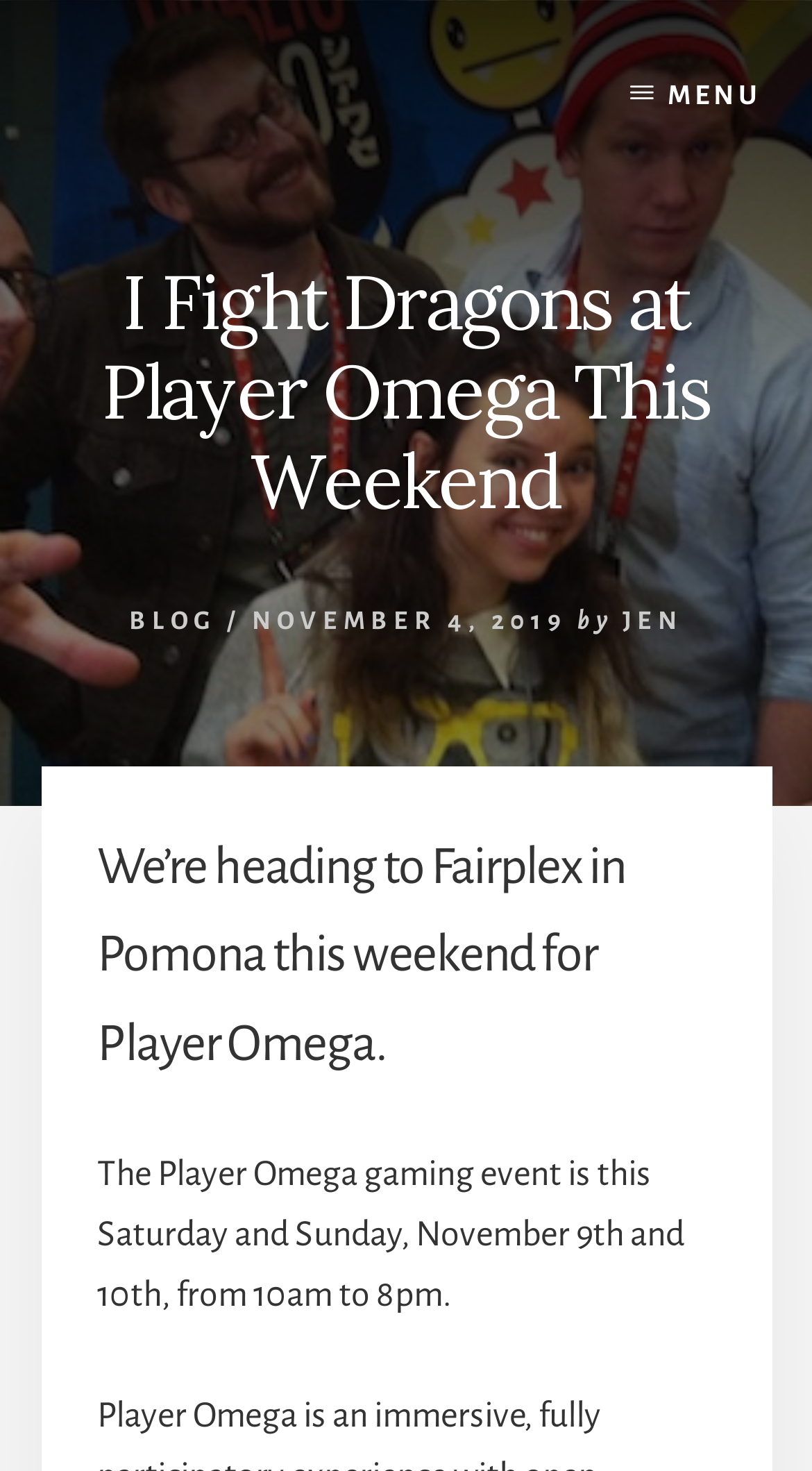What is the time duration of the event?
Give a comprehensive and detailed explanation for the question.

The text states 'from 10am to 8pm' which indicates the time duration of the event.